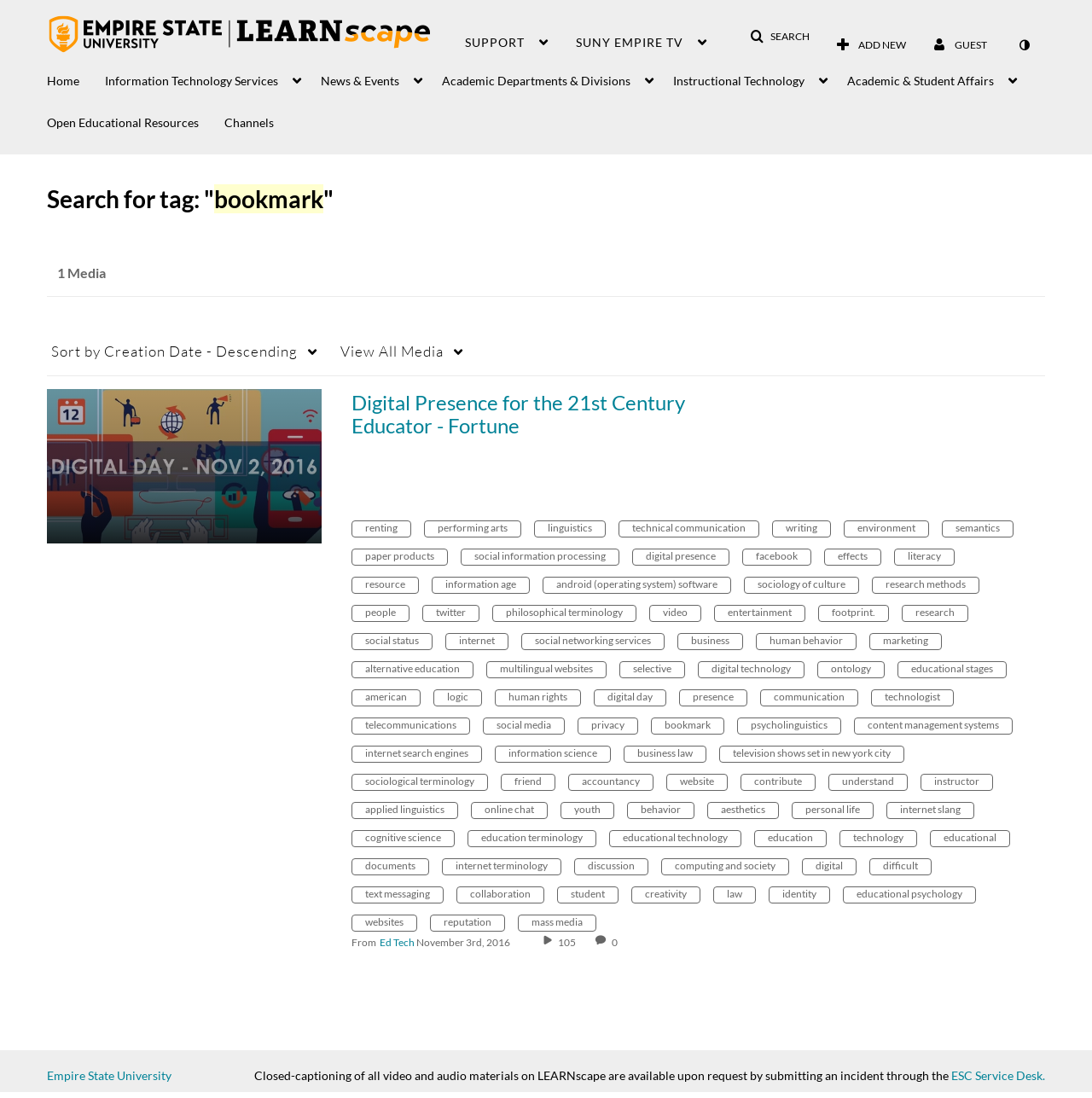Identify the bounding box for the given UI element using the description provided. Coordinates should be in the format (top-left x, top-left y, bottom-right x, bottom-right y) and must be between 0 and 1. Here is the description: privacy

[0.529, 0.653, 0.596, 0.666]